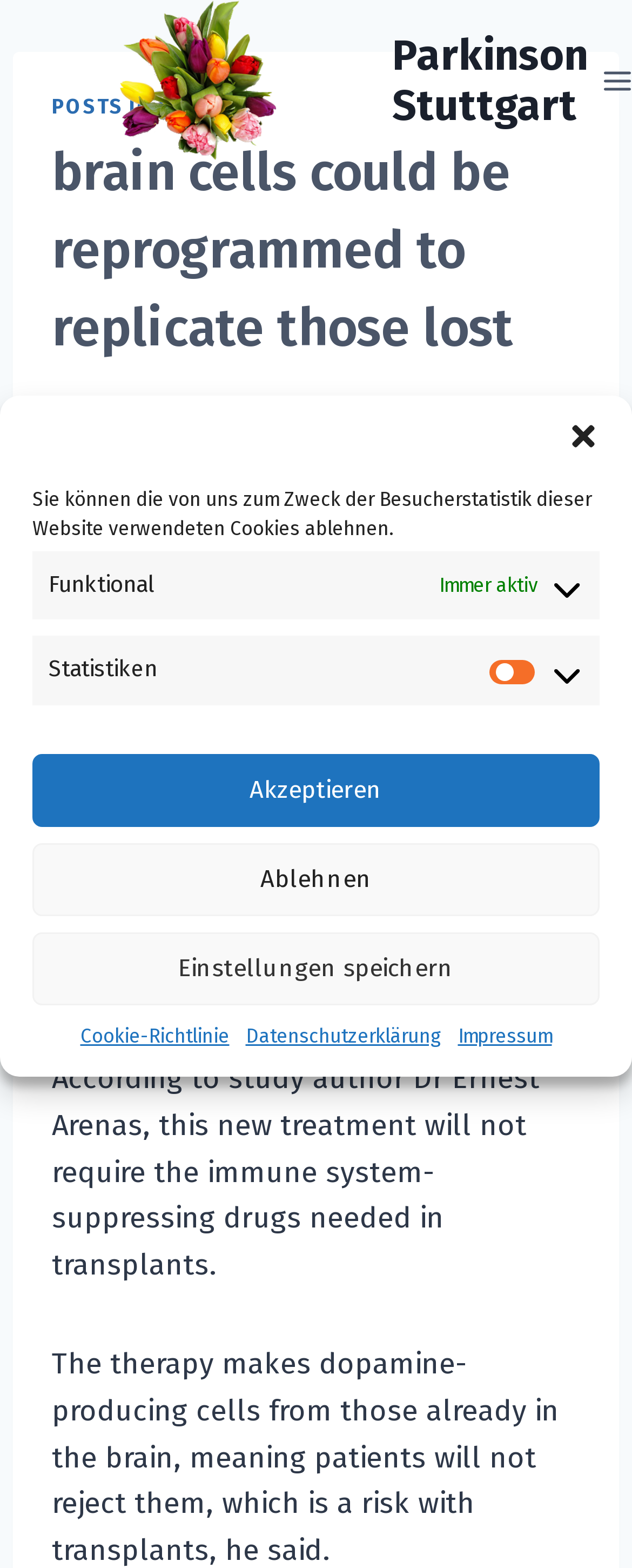Determine the bounding box coordinates for the region that must be clicked to execute the following instruction: "click the link to view cookie policy".

[0.127, 0.651, 0.363, 0.671]